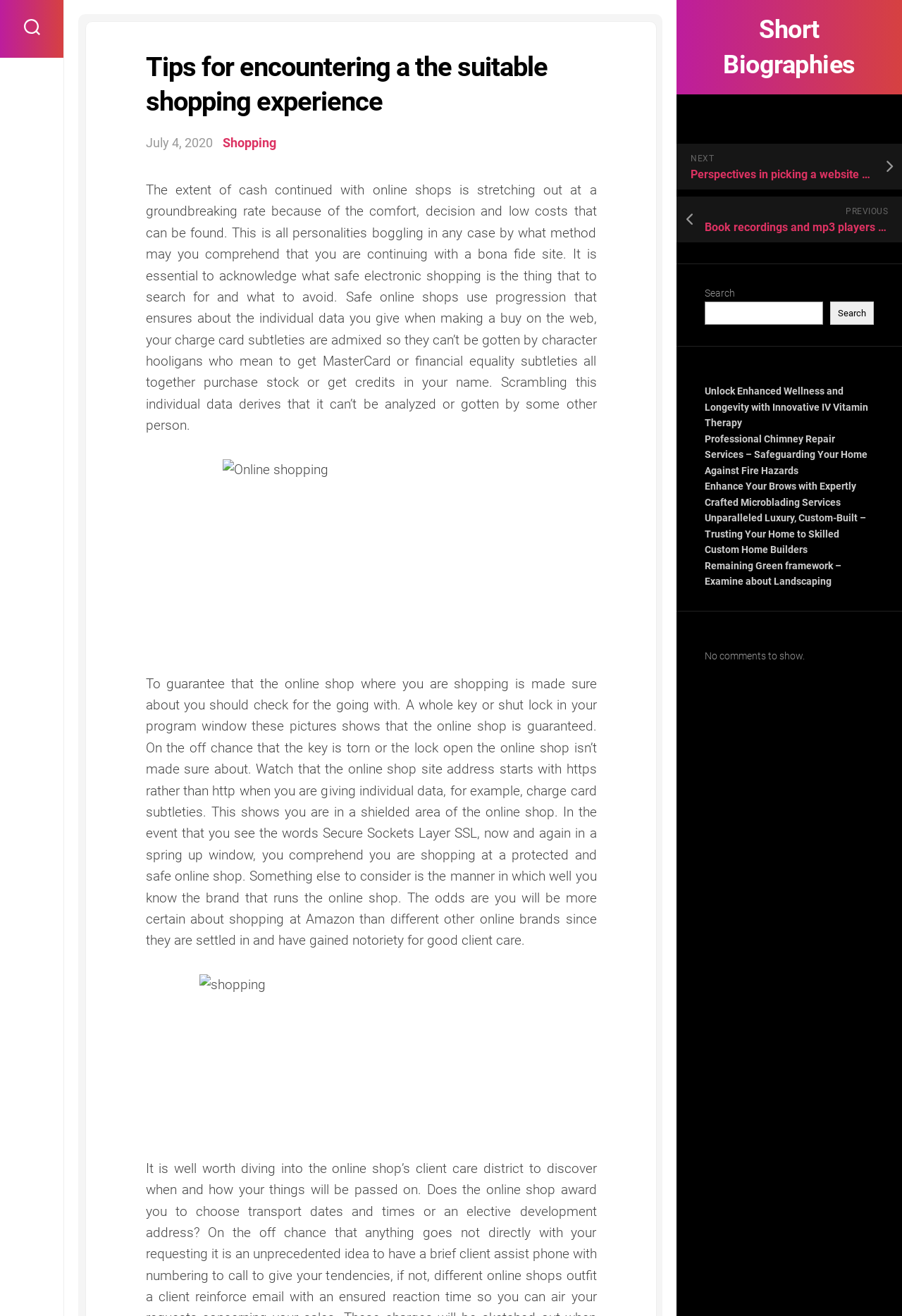Answer the following inquiry with a single word or phrase:
What is the topic of the recent post?

Shopping experience